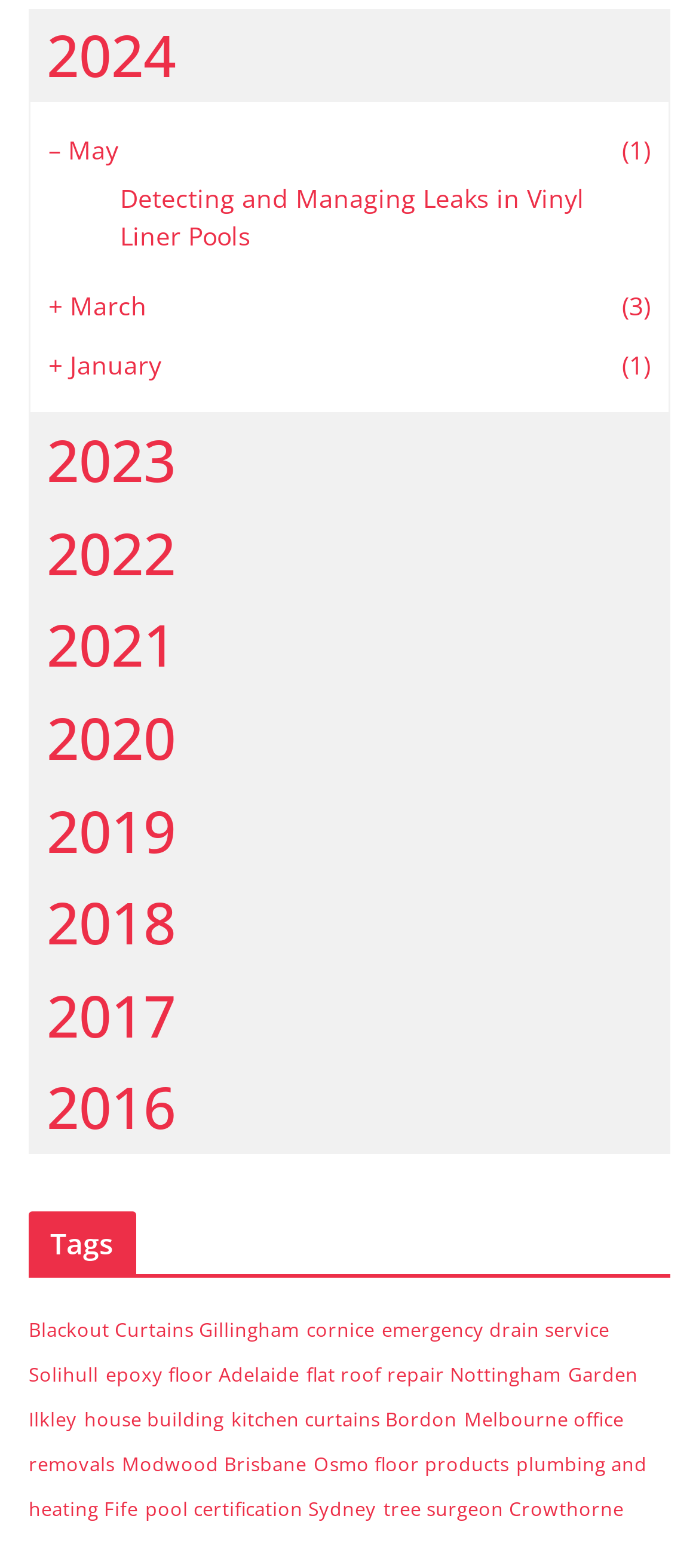Please specify the bounding box coordinates of the clickable region necessary for completing the following instruction: "Go to Tags". The coordinates must consist of four float numbers between 0 and 1, i.e., [left, top, right, bottom].

[0.041, 0.772, 0.959, 0.814]